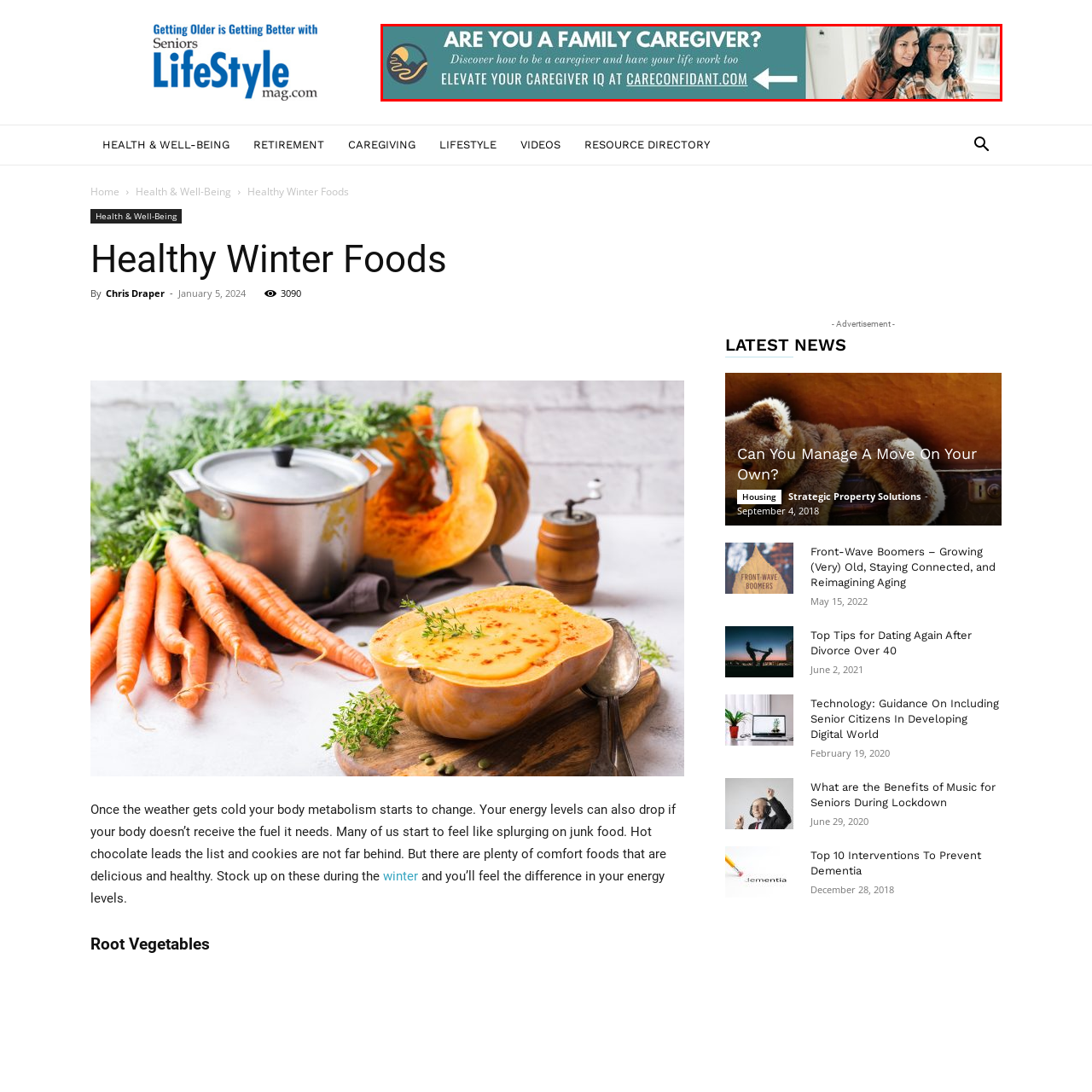Elaborate on the image enclosed by the red box with a detailed description.

The image conveys a warm, inviting message directed at family caregivers, featuring two women who appear to share a close bond, suggesting support and companionship. The backdrop hints at a homey environment, reinforcing the themes of care and family connection. The text highlights a call to action: "ARE YOU A FAMILY CAREGIVER?" and encourages viewers to discover how they can enhance their caregiving experience by joining a platform that aims to elevate their skills and knowledge. The overall design combines comforting visuals with informative elements, fostering a sense of community and resourcefulness for caregivers seeking guidance and support in their journeys.